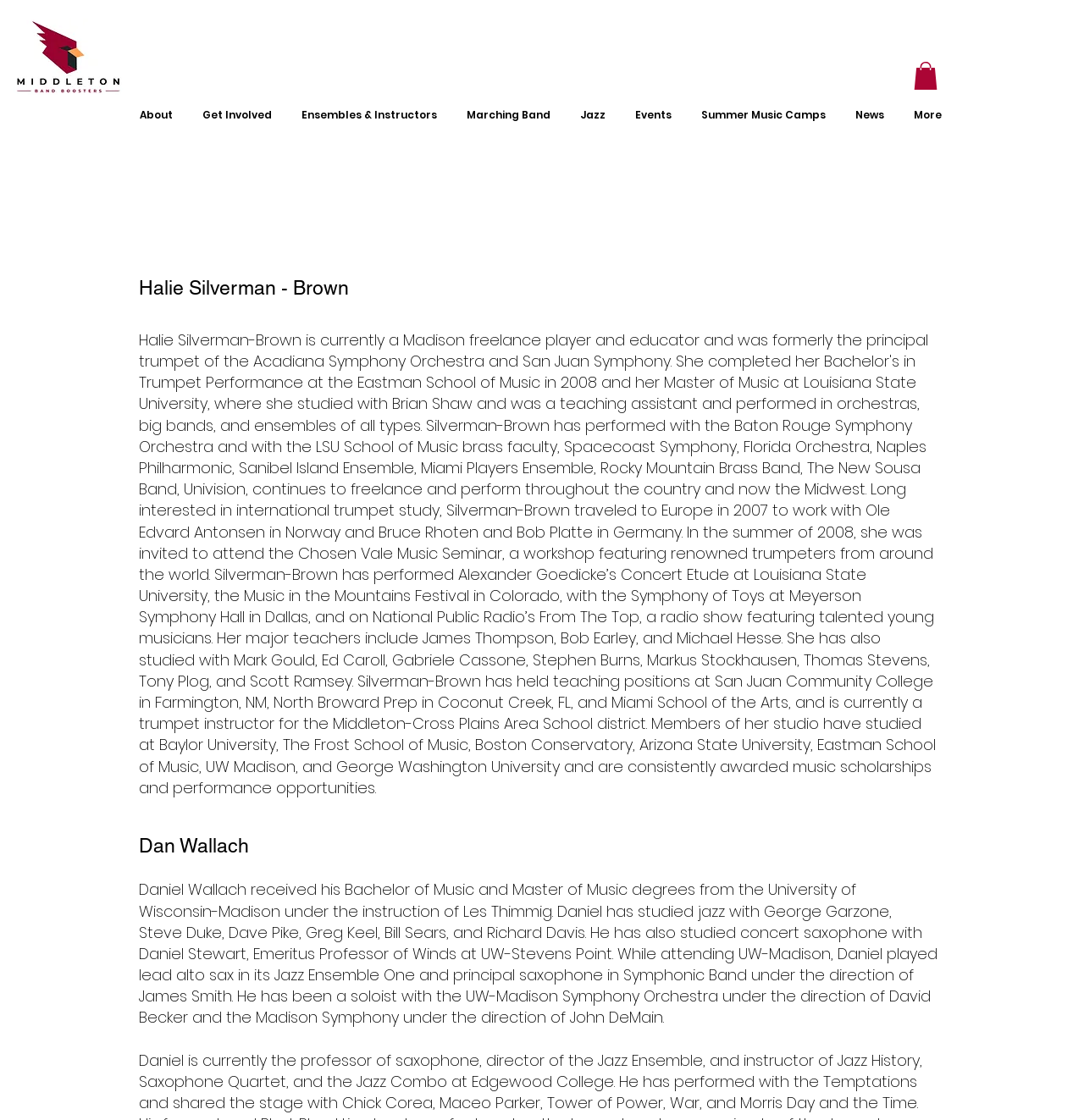What is the name of the university where Daniel Wallach studied jazz with George Garzone?
Using the image as a reference, answer the question with a short word or phrase.

University of Wisconsin-Madison